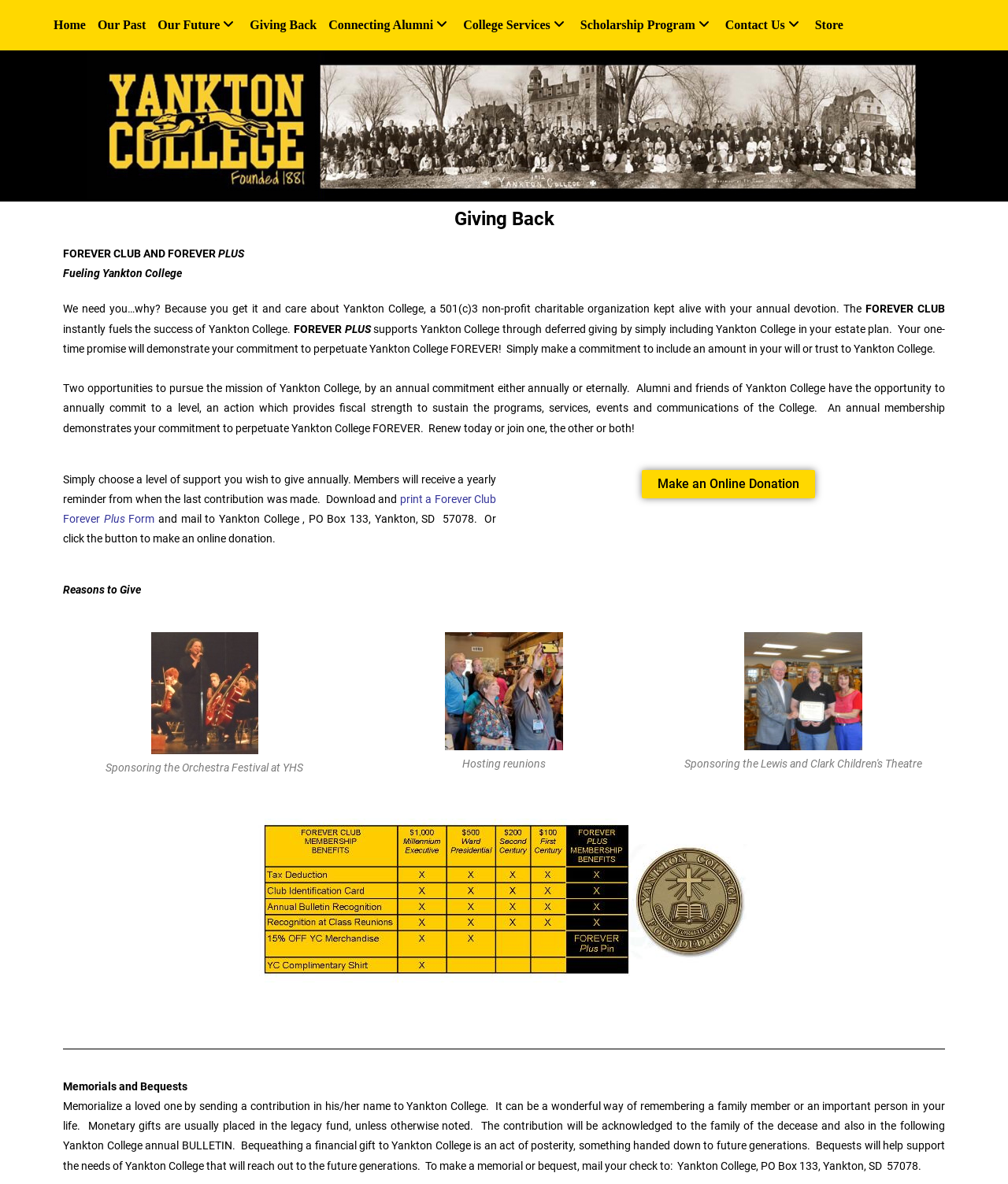Produce a meticulous description of the webpage.

This webpage is about Giving Back to Yankton College, a 501(c)3 non-profit charitable organization. At the top, there is a navigation menu with 9 links: Home, Our Past, Our Future, Giving Back, Connecting Alumni, College Services, Scholarship Program, Contact Us, and Store.

Below the navigation menu, there is a heading "Giving Back" followed by three lines of text: "FOREVER CLUB AND FOREVER PLUS Fueling Yankton College", "We need you…why? Because you get it and care about Yankton College...", and "FOREVER CLUB instantly fuels the success of Yankton College." and "PLUS supports Yankton College through deferred giving...".

The webpage then explains the two opportunities to pursue the mission of Yankton College: FOREVER CLUB and FOREVER PLUS. FOREVER CLUB is an annual commitment that provides fiscal strength to sustain the college's programs, services, events, and communications. FOREVER PLUS is a deferred giving option that supports the college through estate planning.

There are two forms to download and print: the Forever Club Forever Plus Form and a form to make an online donation. The webpage also lists reasons to give, including sponsoring events and hosting reunions, which are accompanied by three images with captions.

At the bottom of the webpage, there is a section about Memorials and Bequests, which explains how to memorialize a loved one by sending a contribution in their name to Yankton College and how to bequeath a financial gift to the college.